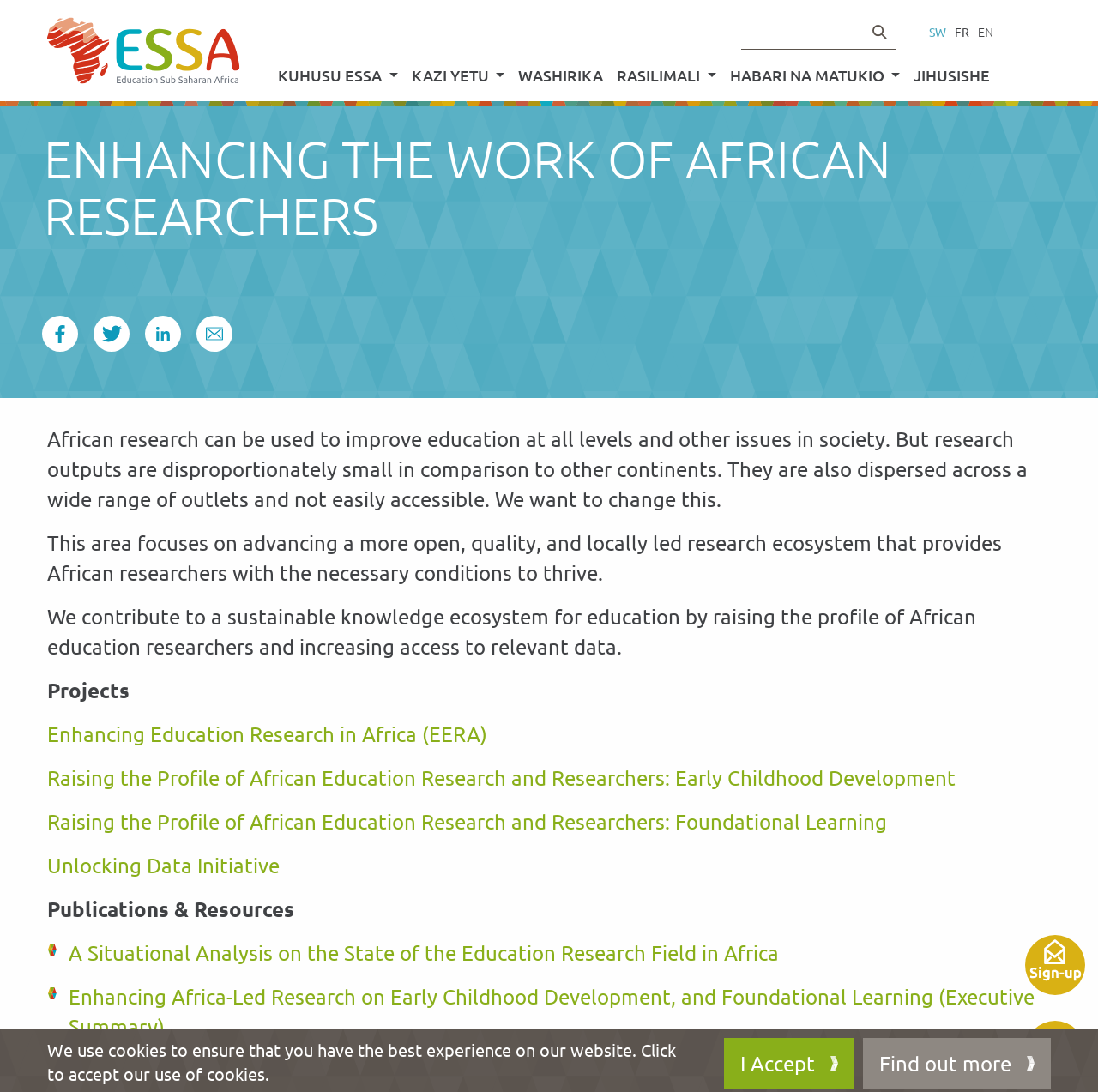Using the element description: "Kuhusu ESSA", determine the bounding box coordinates. The coordinates should be in the format [left, top, right, bottom], with values between 0 and 1.

[0.247, 0.052, 0.368, 0.087]